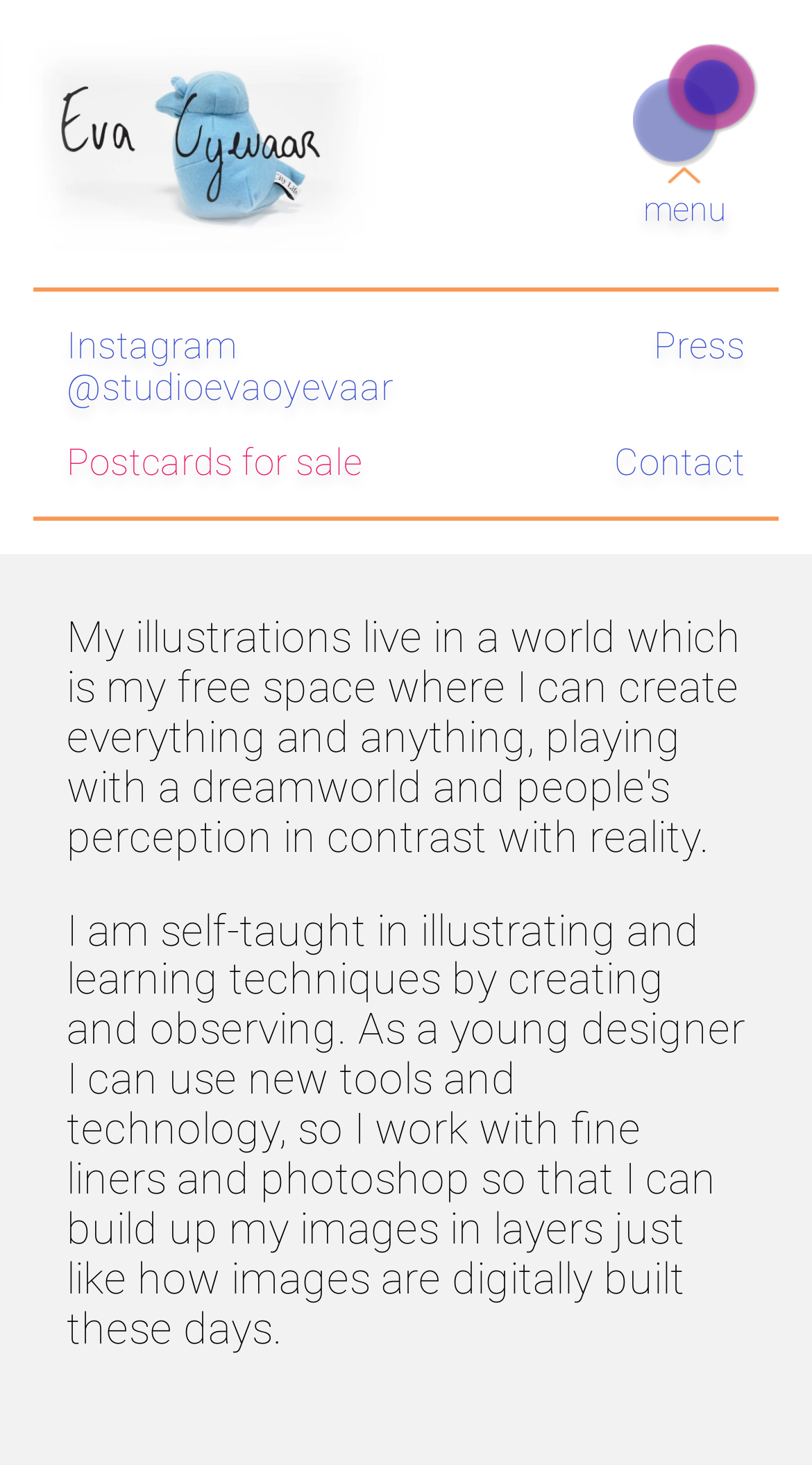Locate the bounding box coordinates for the element described below: "920 Coalition". The coordinates must be four float values between 0 and 1, formatted as [left, top, right, bottom].

None